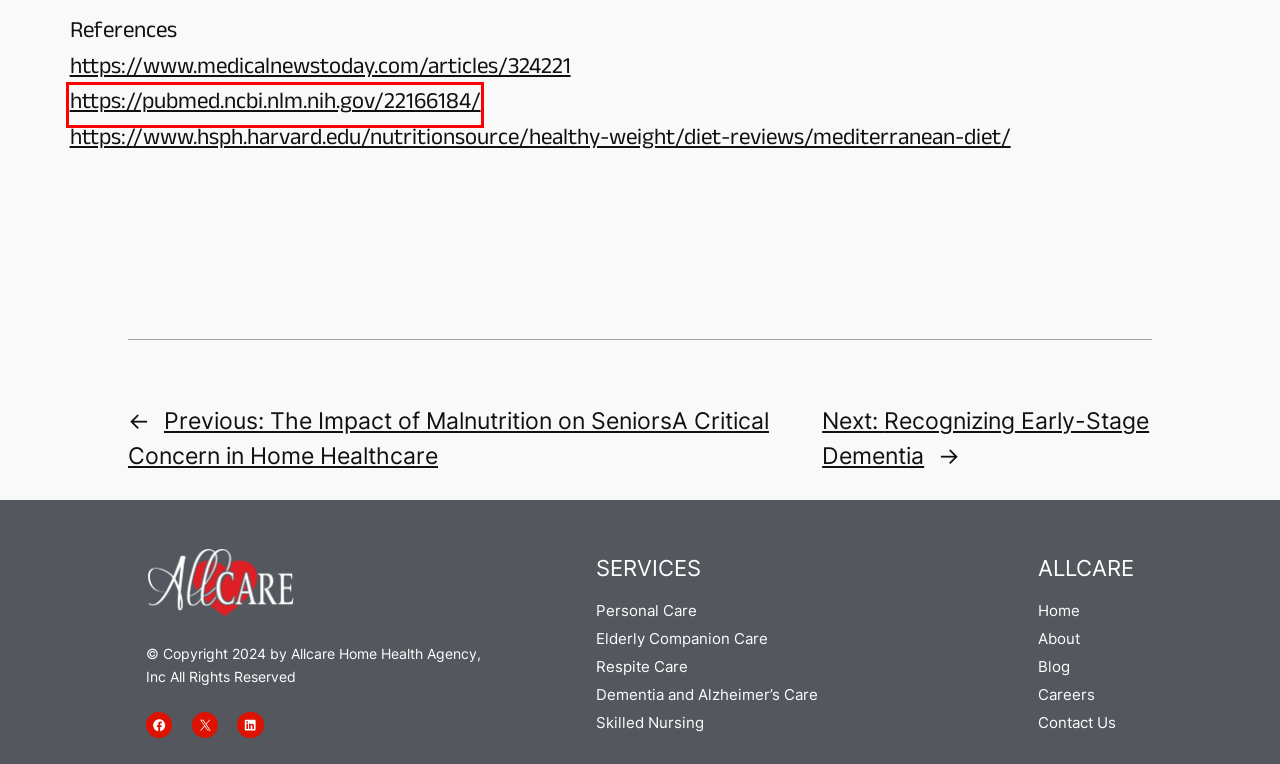Examine the screenshot of a webpage with a red bounding box around a specific UI element. Identify which webpage description best matches the new webpage that appears after clicking the element in the red bounding box. Here are the candidates:
A. Senior Home Care Raleigh, NC | Allcare Home Health Agency, Inc
B. Mediterranean diet pyramid today. Science and cultural updates - PubMed
C. Recognizing Early-Stage Dementia
D. In Home Skilled Nursing Service | Allcare Home Health Agency, Inc.
E. Contact Us | Allcare Home Health Agency, Inc.
F. Diet Review: Mediterranean Diet – The Nutrition Source
G. The Impact of Malnutrition on Seniors
H. Home Care | Allcare Home Health Agency, Inc.

B